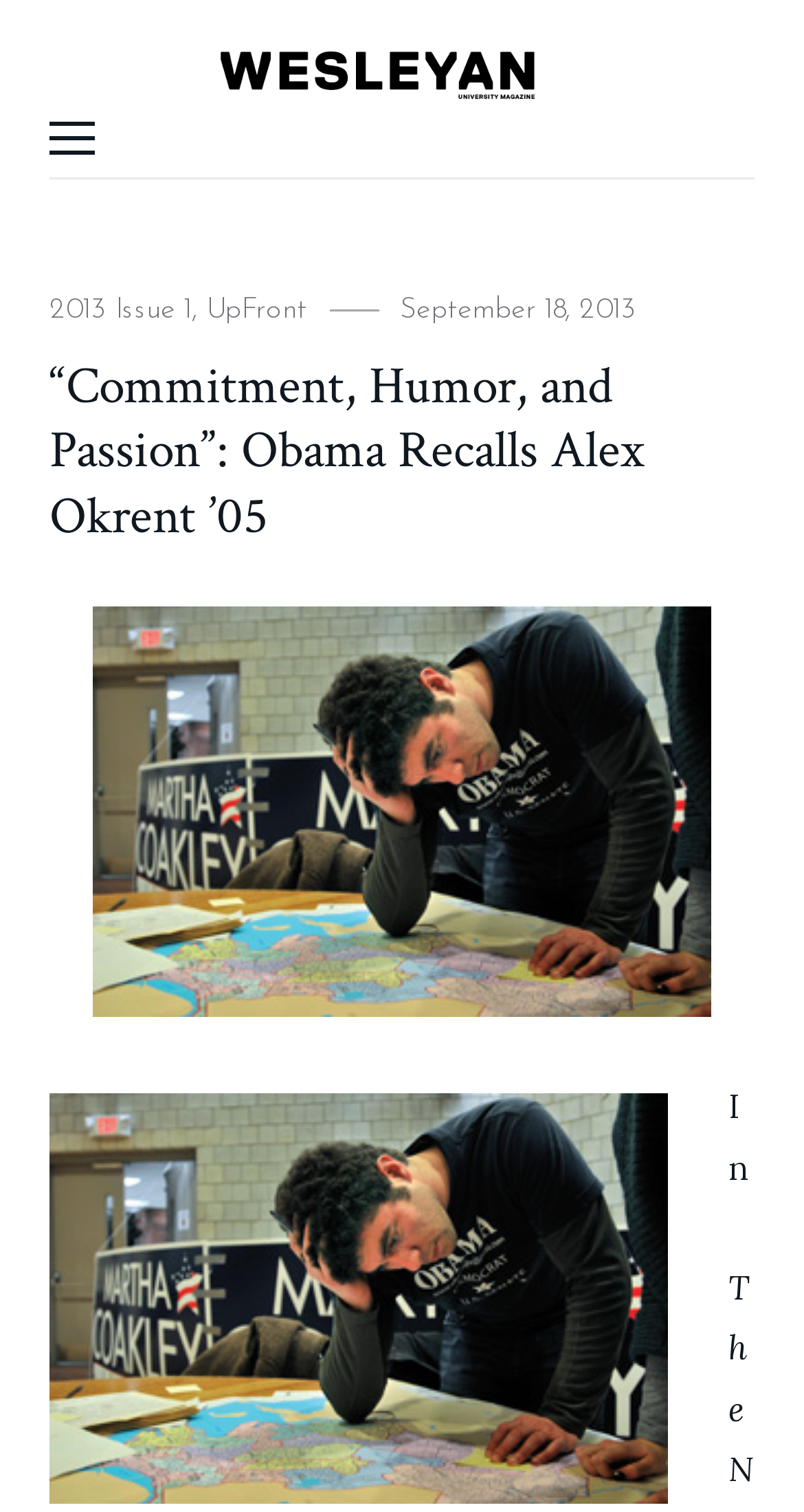Using the description: "UpFront", determine the UI element's bounding box coordinates. Ensure the coordinates are in the format of four float numbers between 0 and 1, i.e., [left, top, right, bottom].

[0.256, 0.195, 0.382, 0.216]